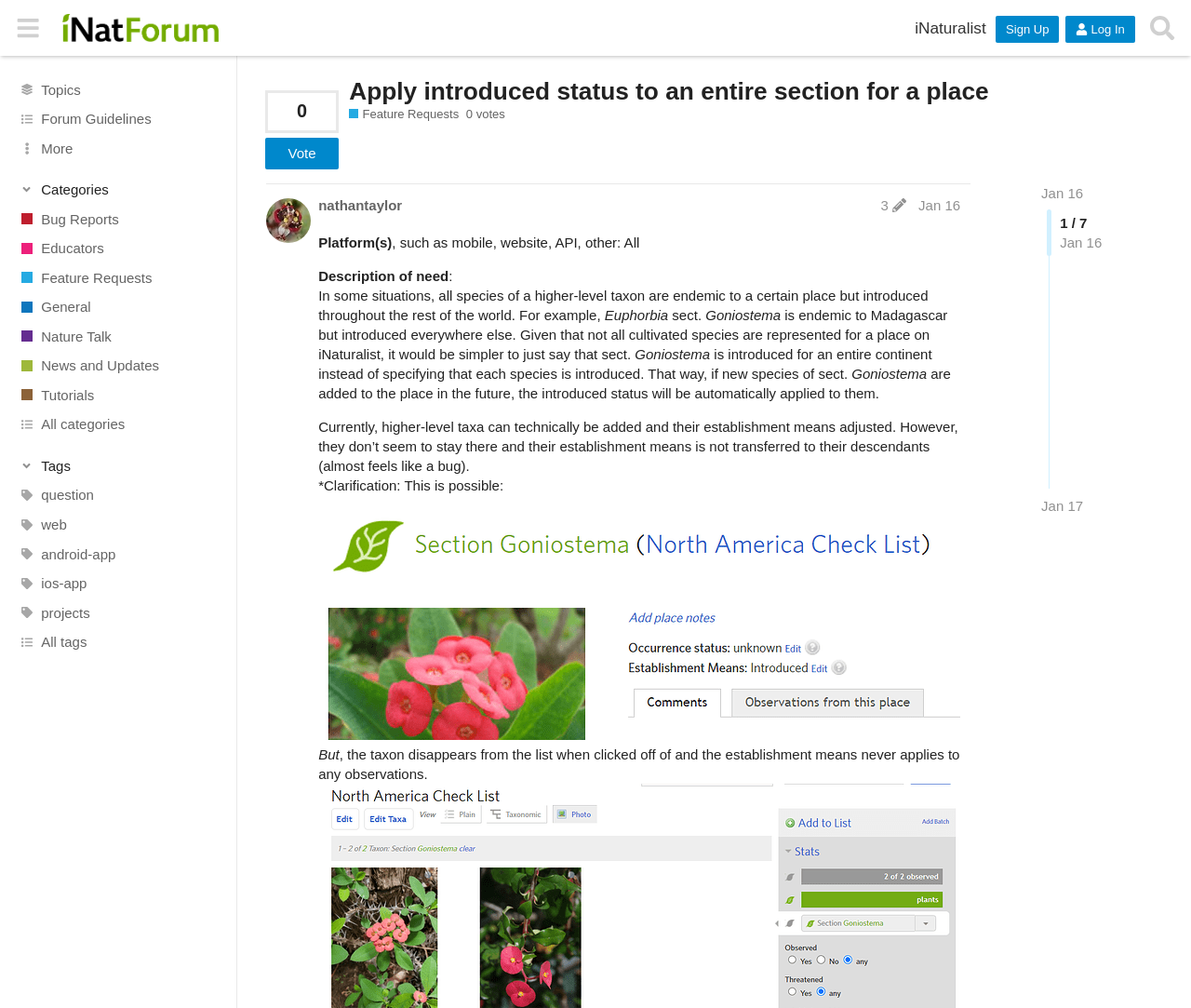Find the bounding box coordinates for the area that must be clicked to perform this action: "Search for topics".

[0.959, 0.008, 0.992, 0.047]